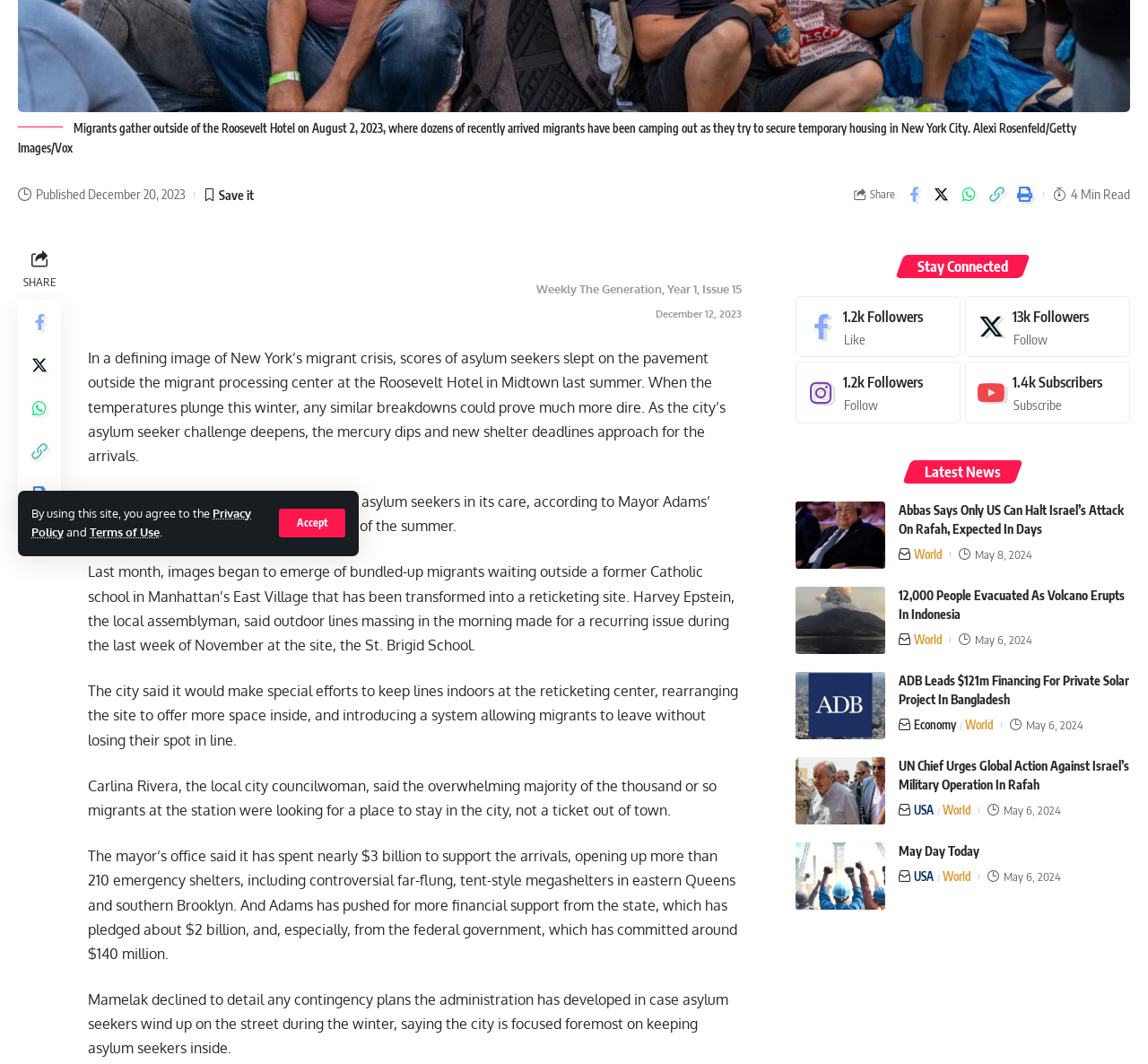Find the bounding box coordinates of the UI element according to this description: "Accept".

[0.243, 0.478, 0.301, 0.505]